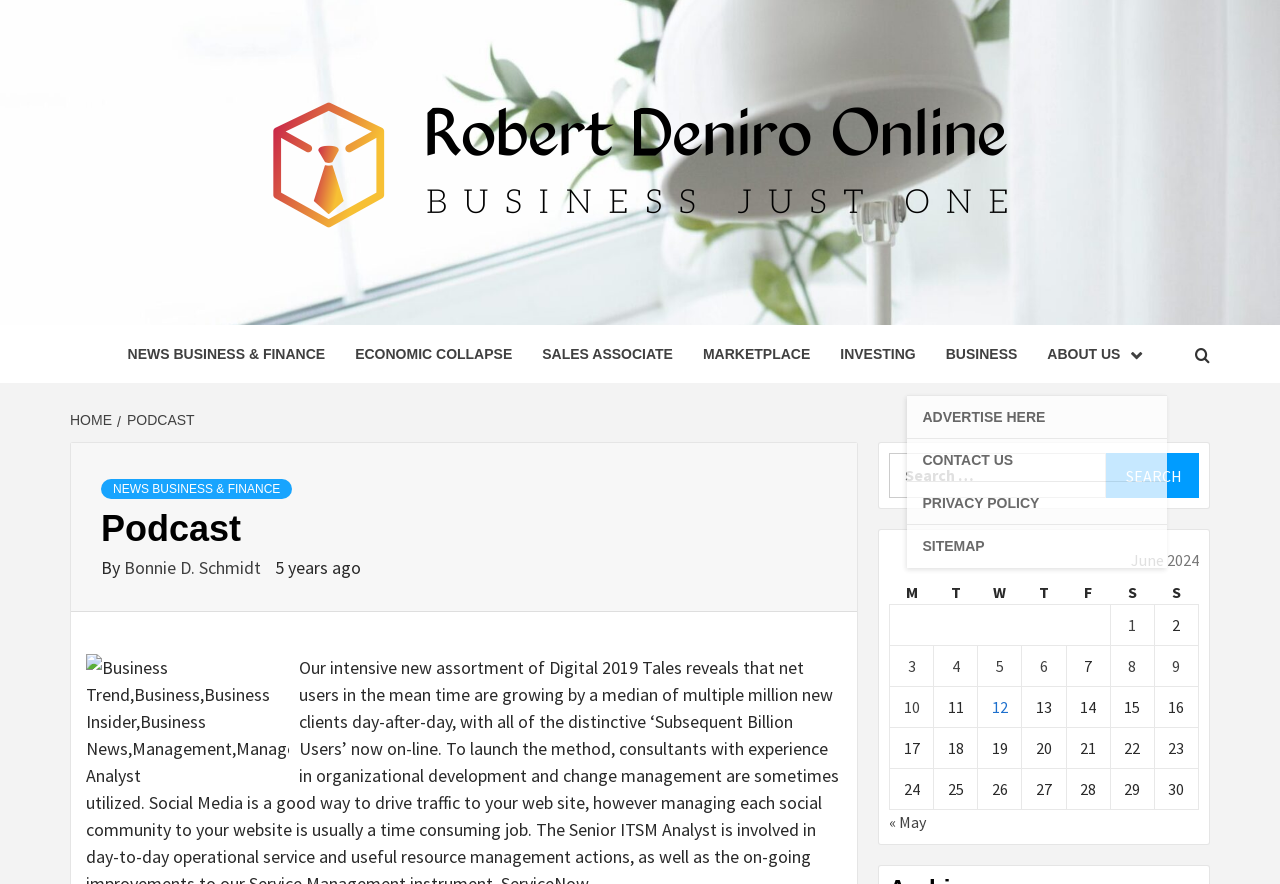Identify the bounding box for the described UI element: "Investing".

[0.645, 0.368, 0.727, 0.433]